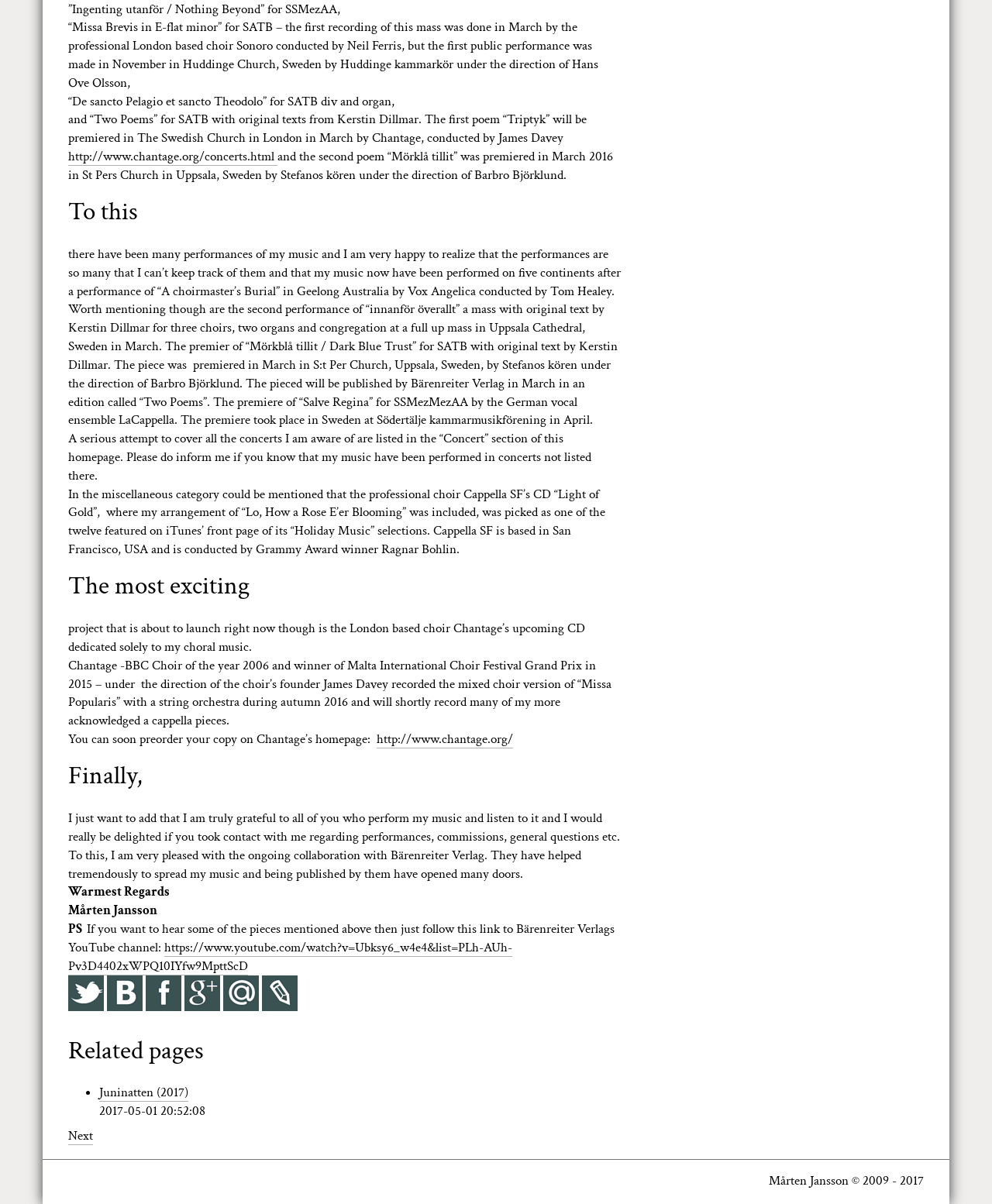Please identify the bounding box coordinates of the area that needs to be clicked to follow this instruction: "Share on Twitter".

[0.069, 0.817, 0.105, 0.832]